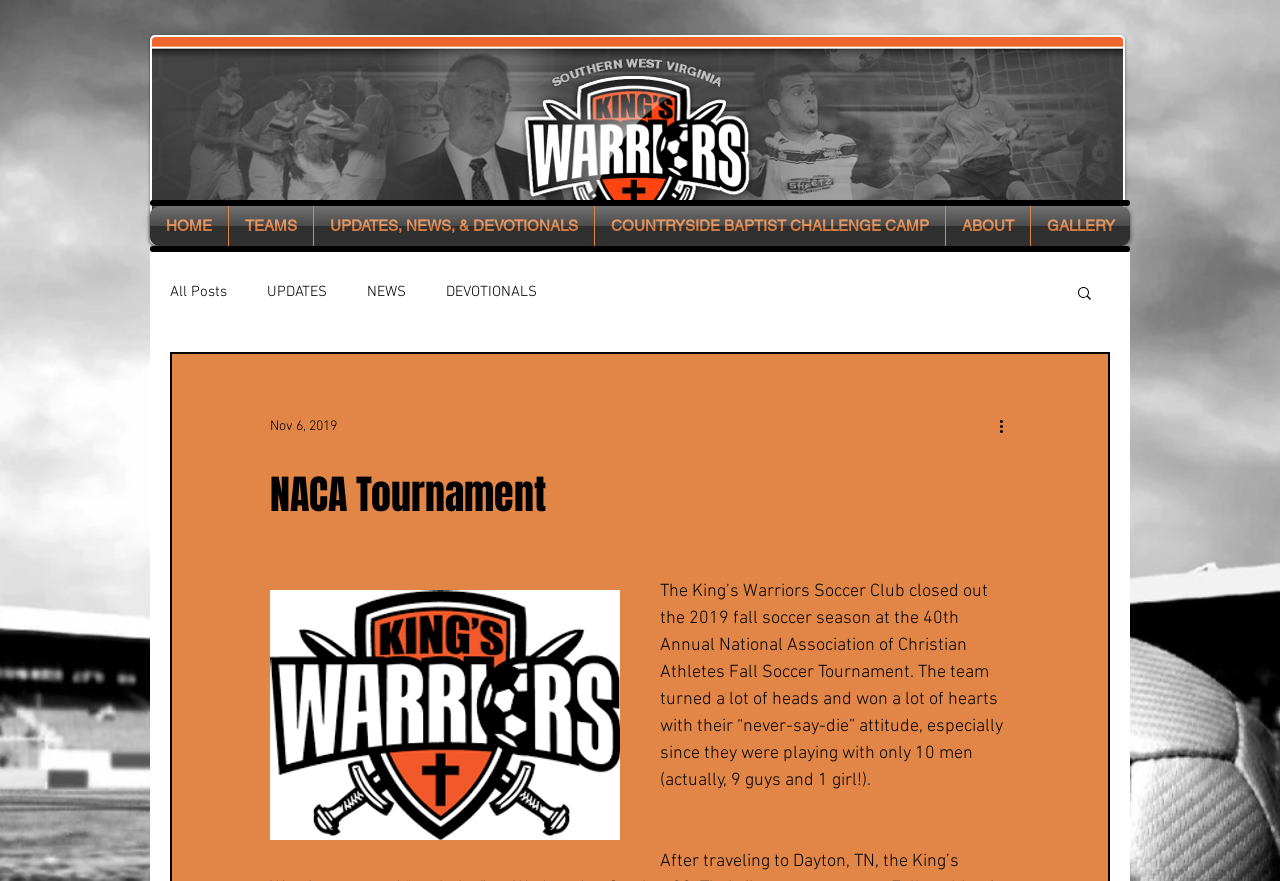Find the bounding box coordinates of the area to click in order to follow the instruction: "view updates news and devotionals".

[0.245, 0.234, 0.464, 0.279]